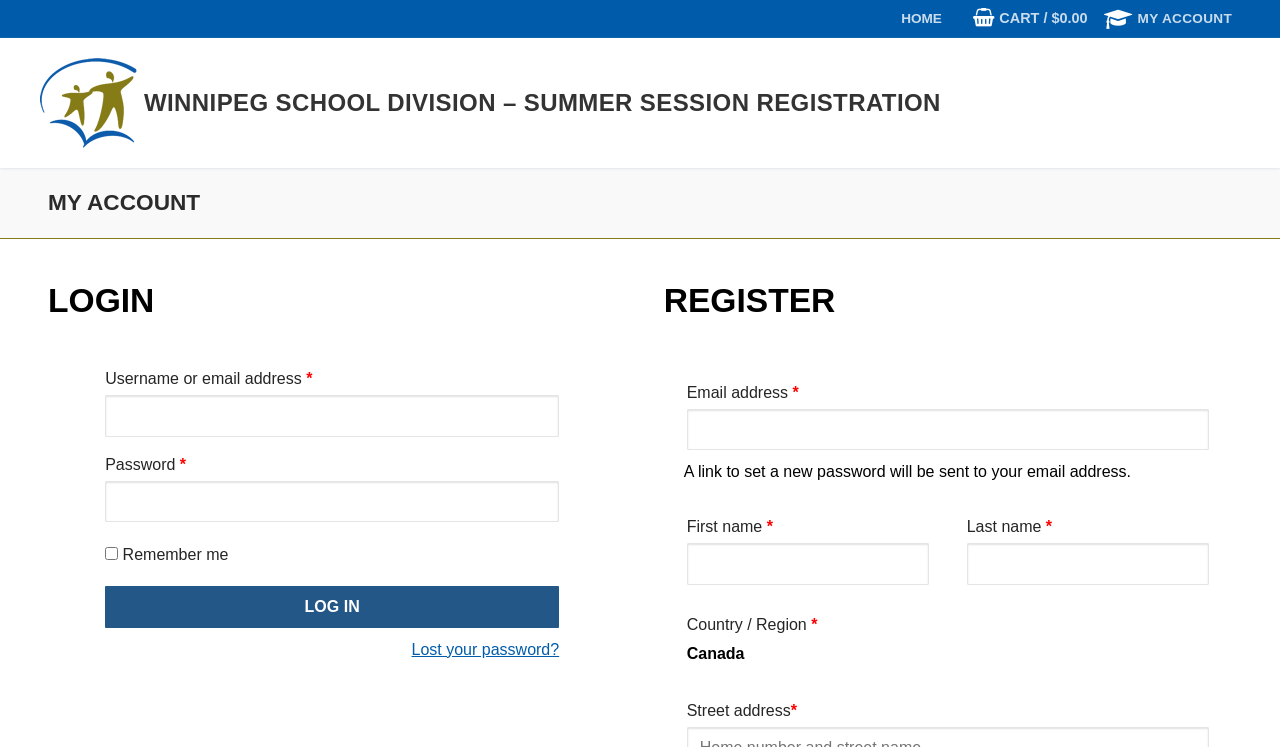What is the default country or region selected?
Please give a well-detailed answer to the question.

The country or region dropdown list has 'Canada' selected as the default option, which is indicated by the text 'Canada' in the dropdown list.